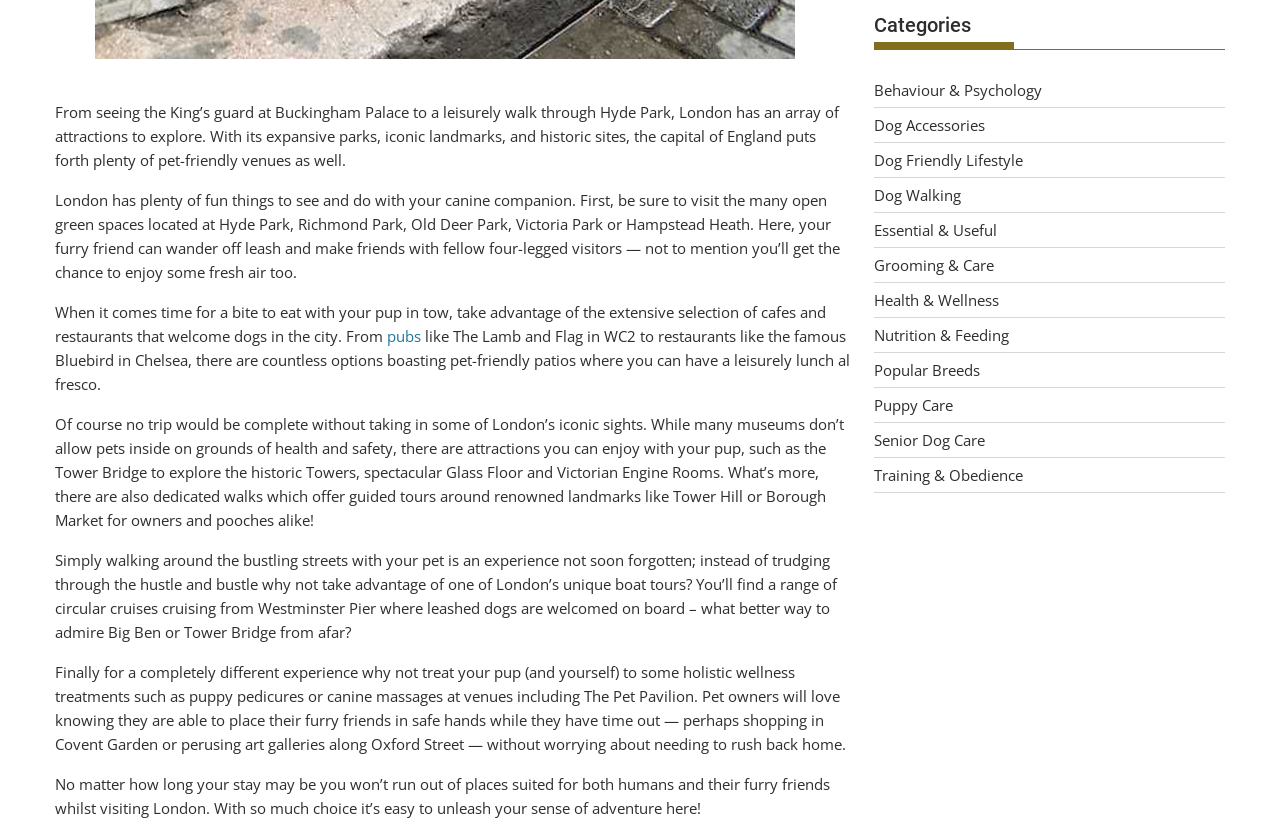Determine the bounding box of the UI element mentioned here: "pubs". The coordinates must be in the format [left, top, right, bottom] with values ranging from 0 to 1.

[0.302, 0.39, 0.329, 0.414]